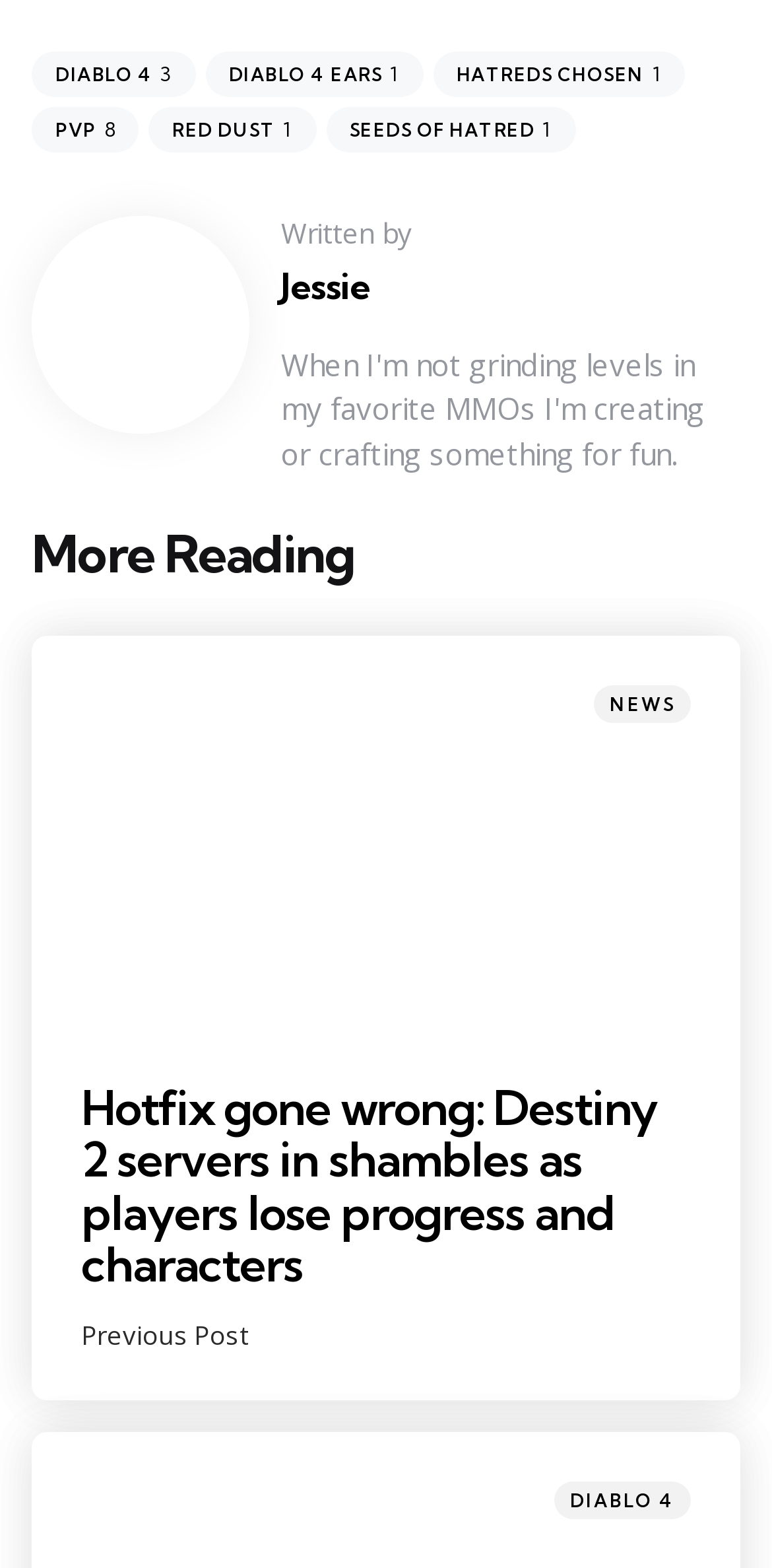Using floating point numbers between 0 and 1, provide the bounding box coordinates in the format (top-left x, top-left y, bottom-right x, bottom-right y). Locate the UI element described here: Seeds of Hatred1

[0.422, 0.068, 0.745, 0.097]